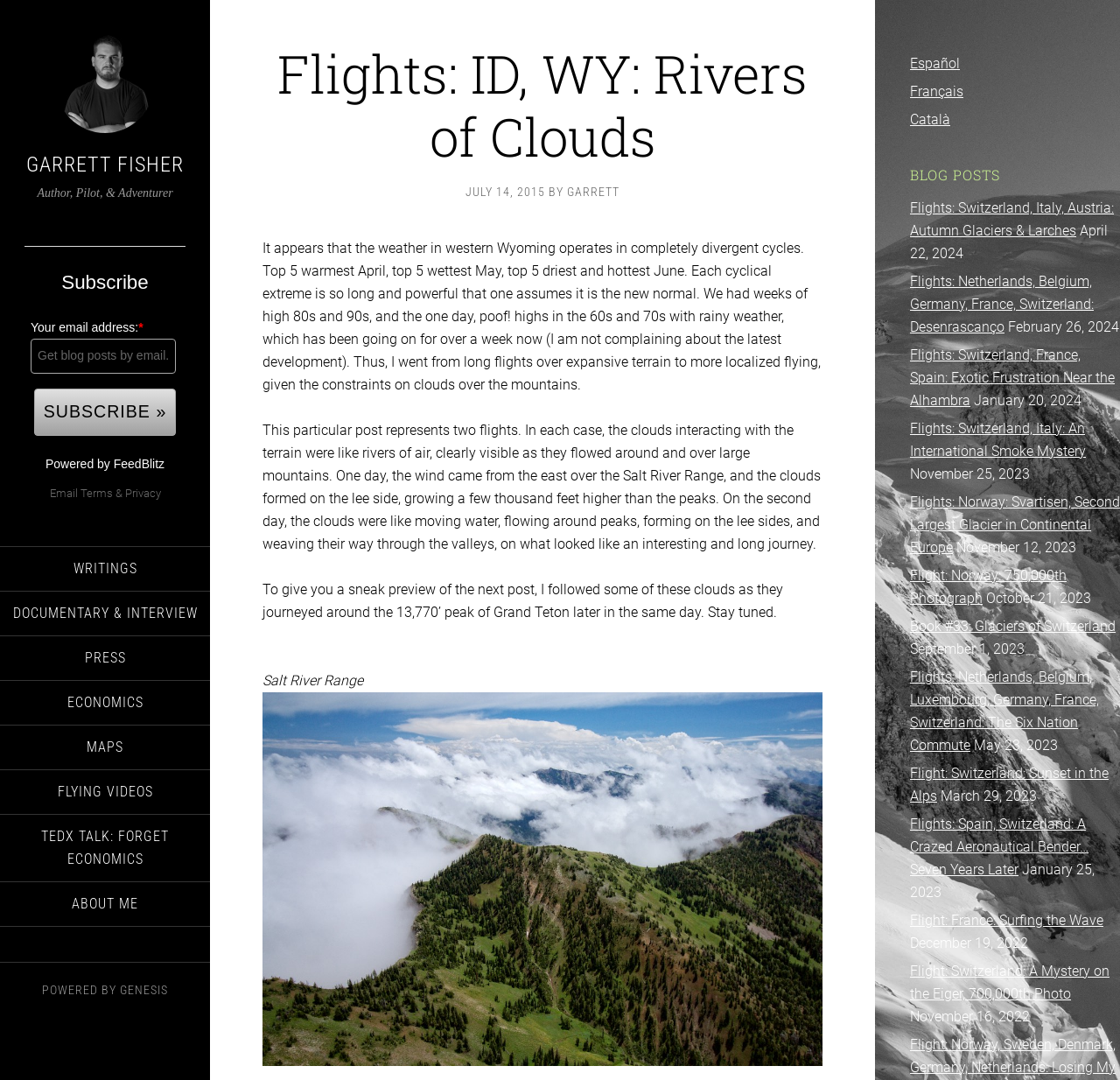Pinpoint the bounding box coordinates for the area that should be clicked to perform the following instruction: "Subscribe to the blog".

[0.022, 0.359, 0.157, 0.404]